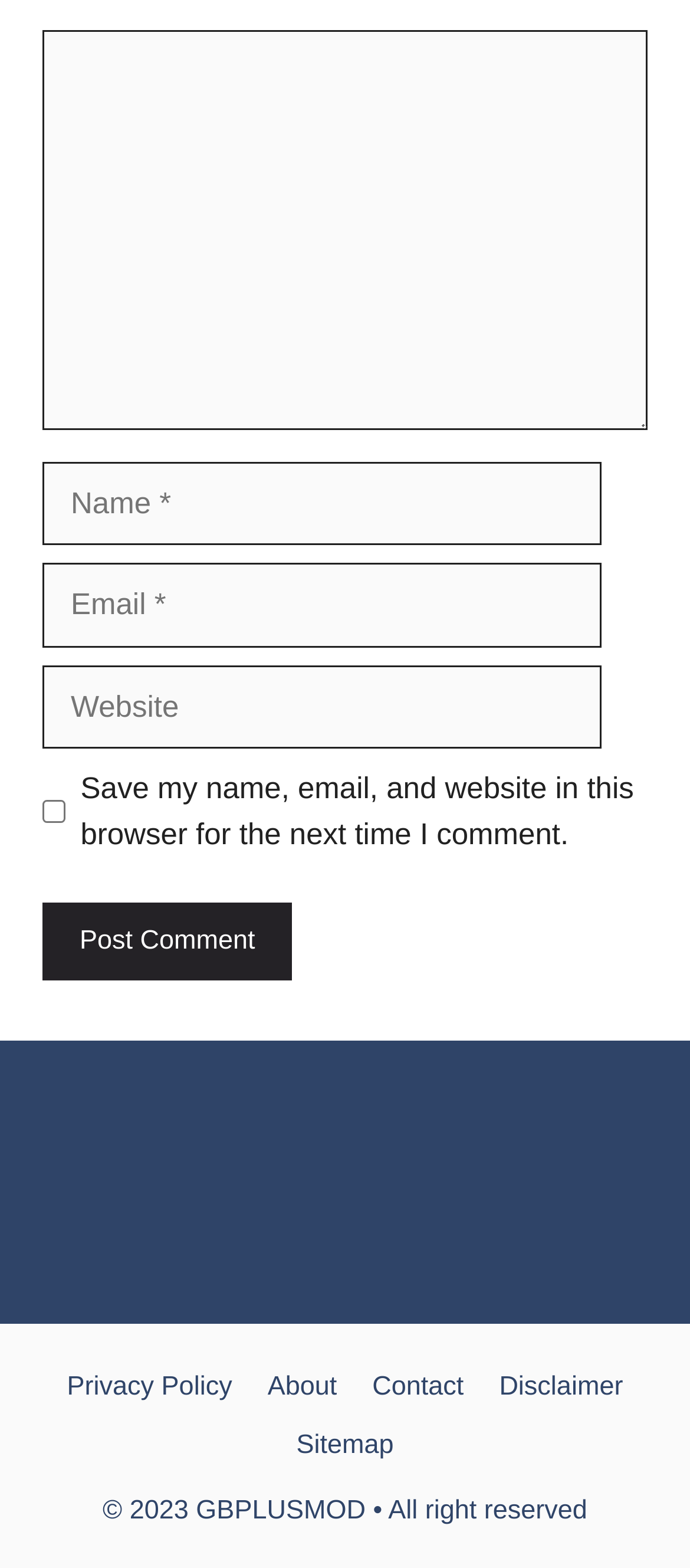Determine the bounding box coordinates for the element that should be clicked to follow this instruction: "Visit the Privacy Policy page". The coordinates should be given as four float numbers between 0 and 1, in the format [left, top, right, bottom].

[0.097, 0.875, 0.336, 0.894]